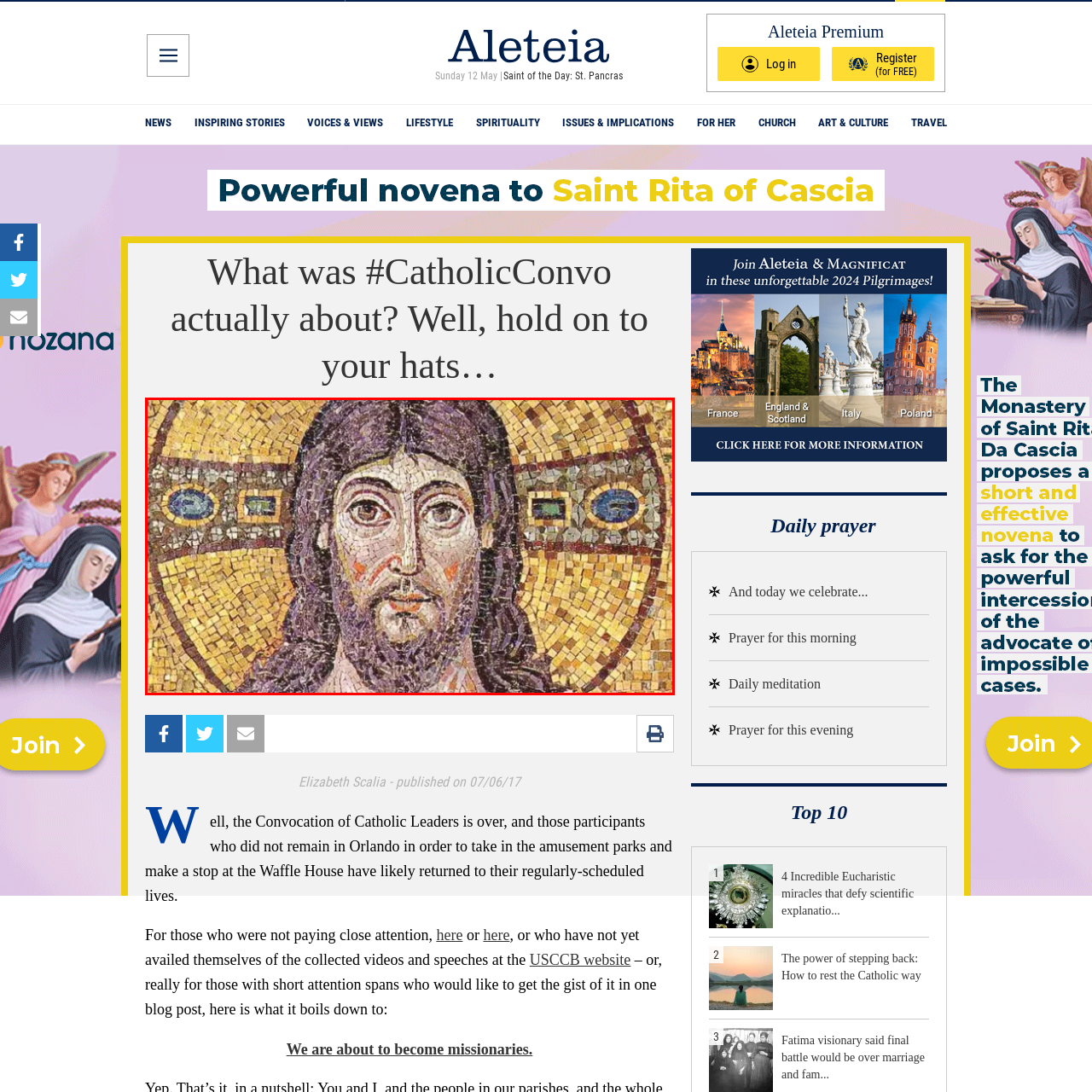What style of art is reflected in the mosaic? Inspect the image encased in the red bounding box and answer using only one word or a brief phrase.

Byzantine